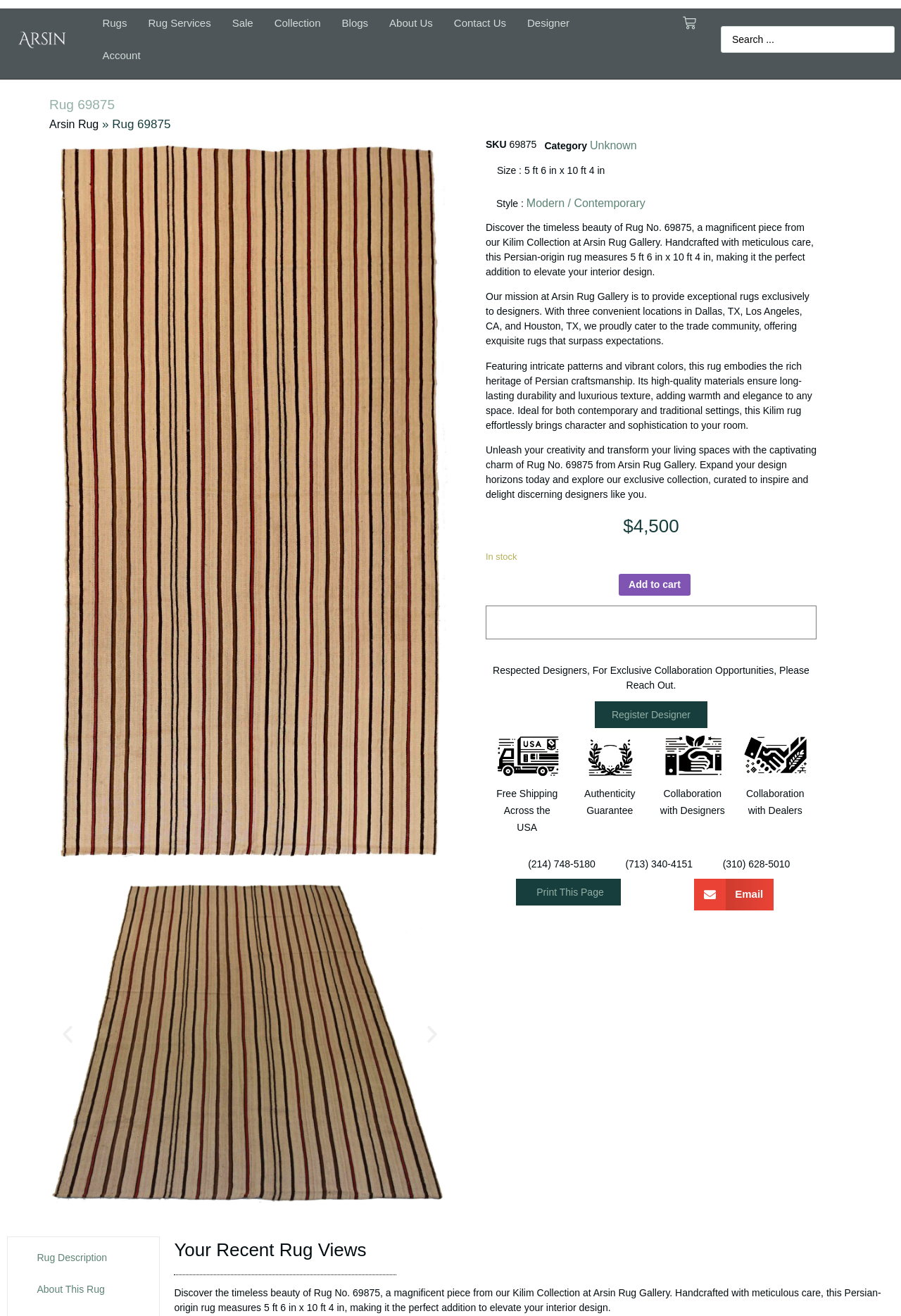Please find the bounding box coordinates of the clickable region needed to complete the following instruction: "View the rug details". The bounding box coordinates must consist of four float numbers between 0 and 1, i.e., [left, top, right, bottom].

[0.055, 0.109, 0.5, 0.654]